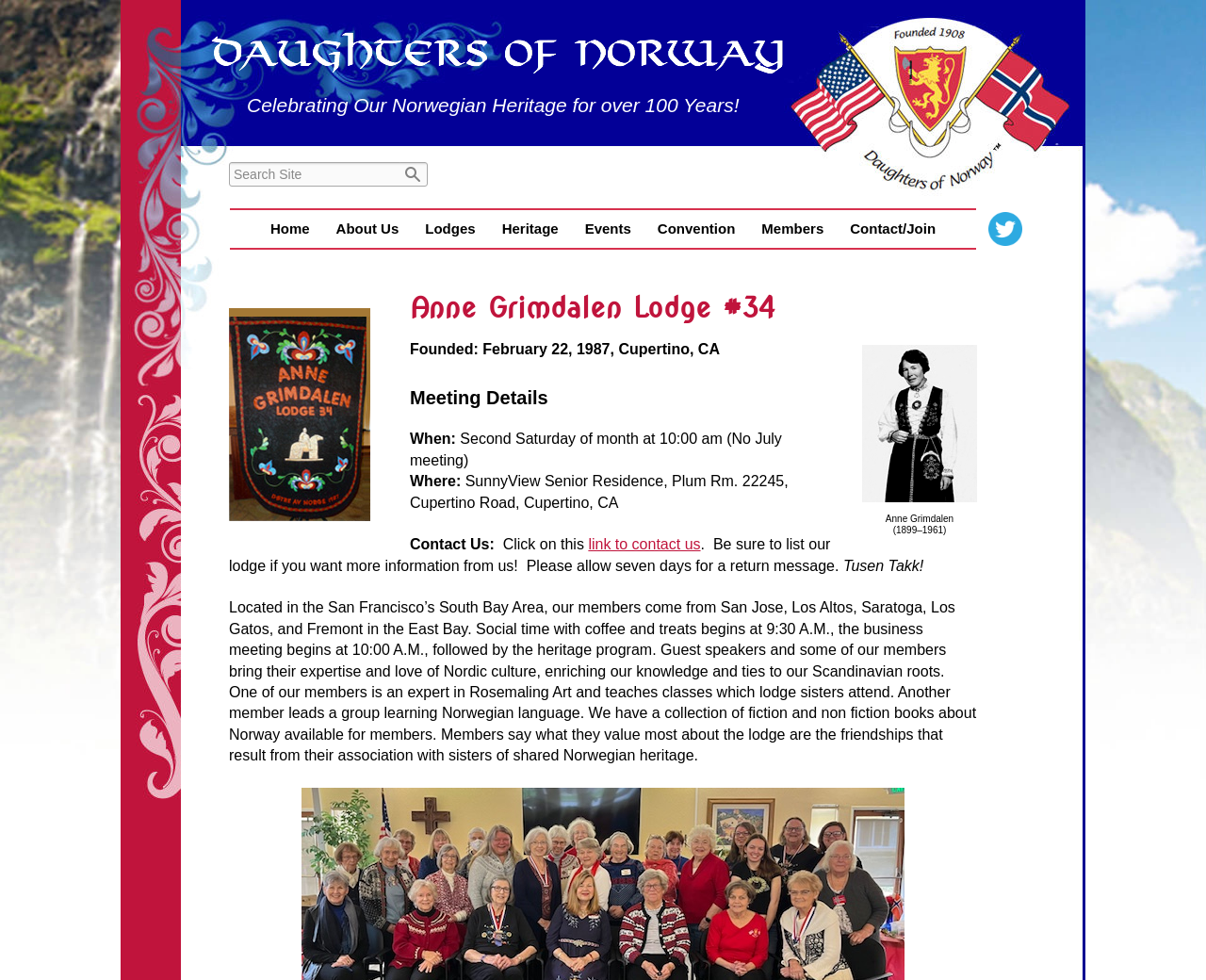What is the name of the lodge?
Give a single word or phrase answer based on the content of the image.

Anne Grimdalen Lodge #34